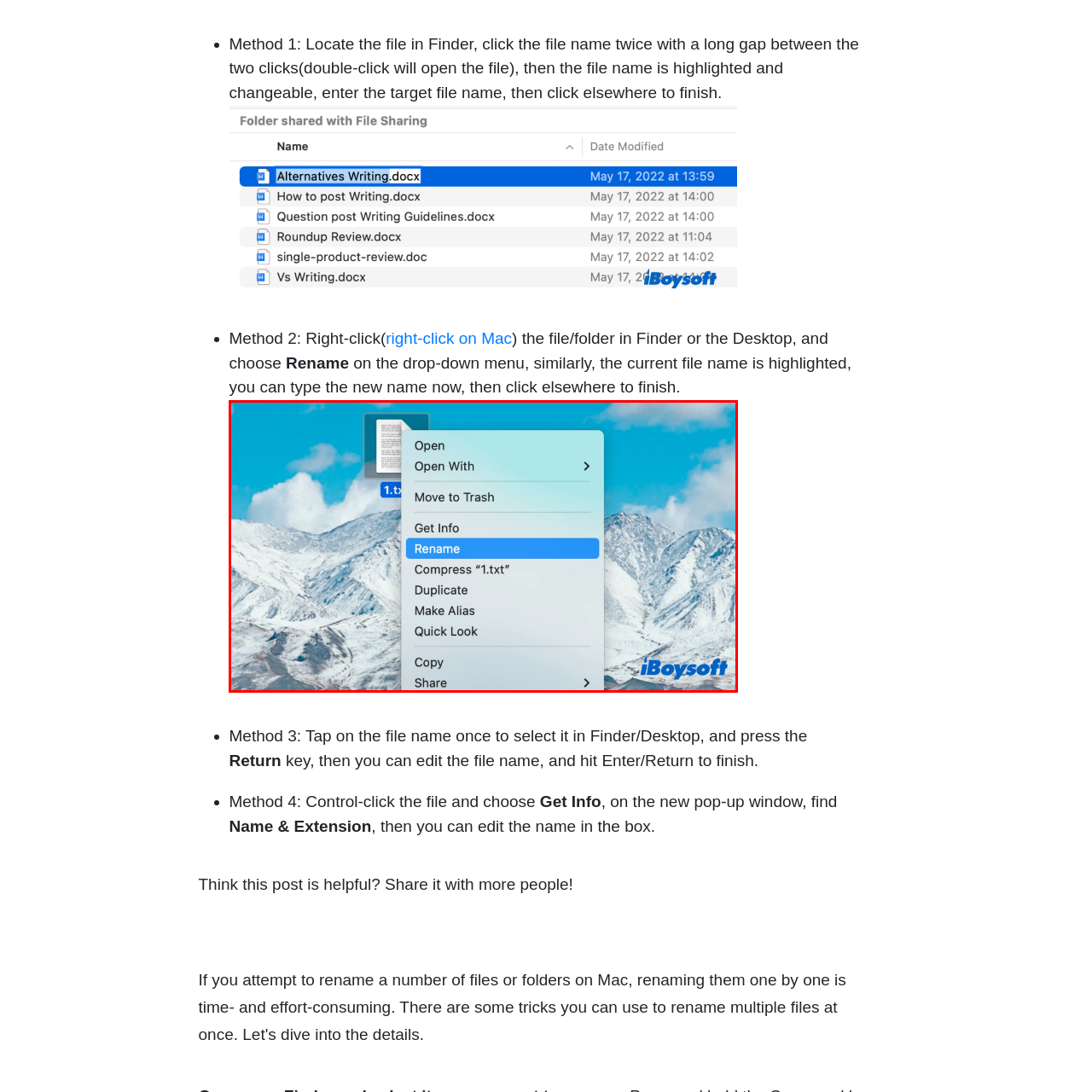How many options are available in the context menu?
Study the image highlighted with a red bounding box and respond to the question with a detailed answer.

The context menu offers various options for file management, including 'Open', 'Open With', 'Move to Trash', 'Get Info', and others, which can be counted to determine the total number of options available.